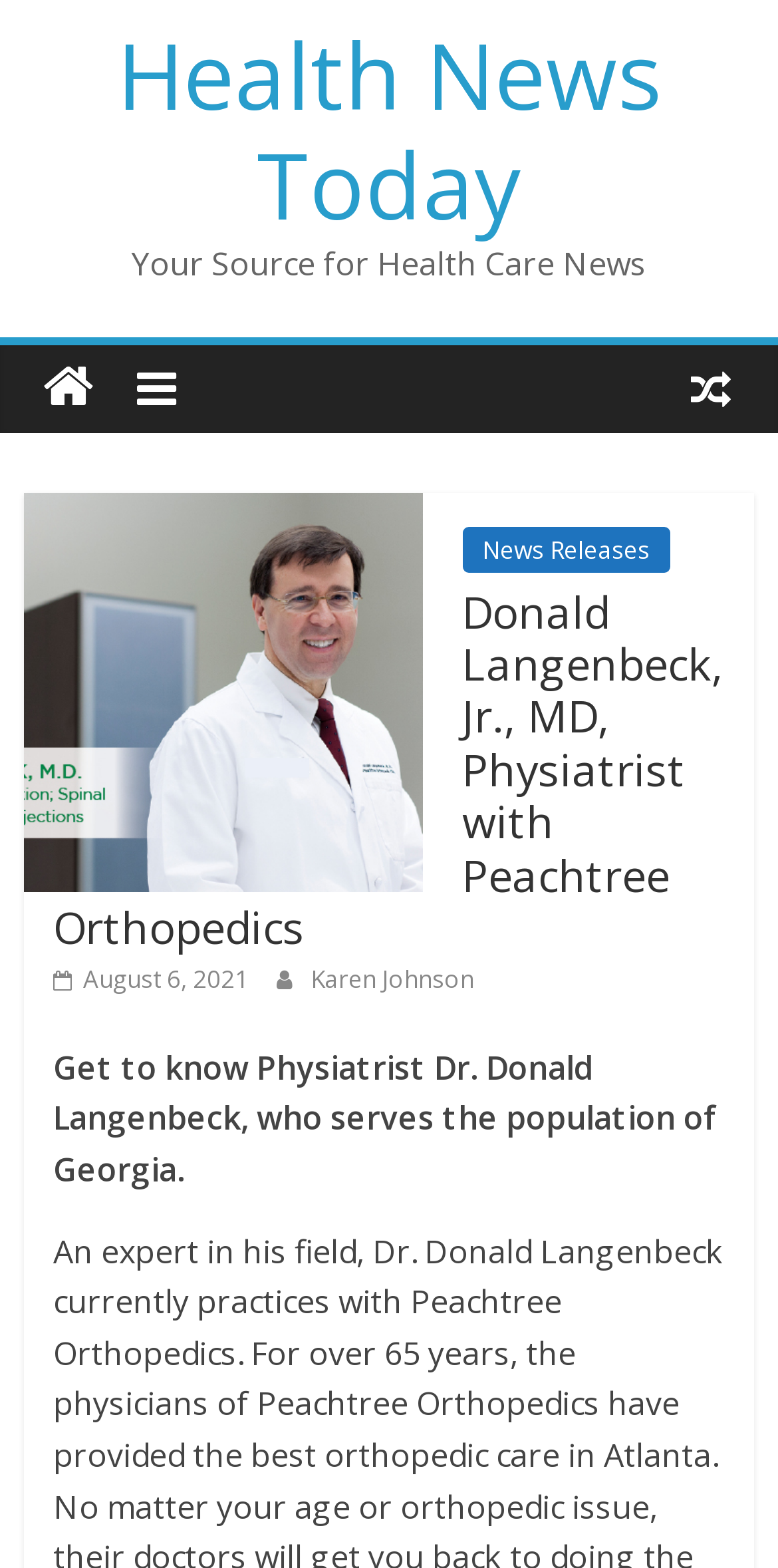Provide the bounding box coordinates of the UI element this sentence describes: "title="Health News Today"".

[0.03, 0.221, 0.145, 0.276]